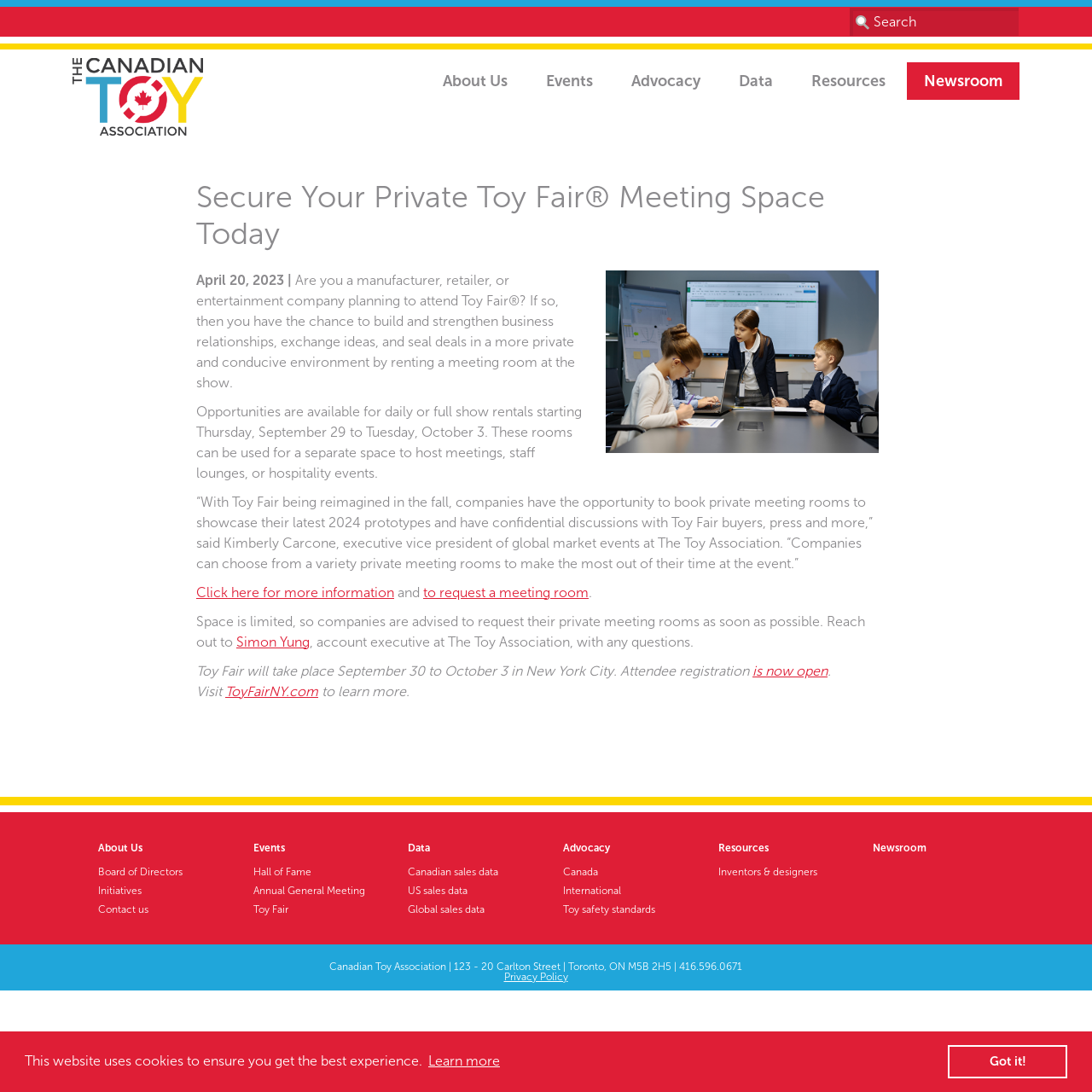Using the element description to request a meeting room, predict the bounding box coordinates for the UI element. Provide the coordinates in (top-left x, top-left y, bottom-right x, bottom-right y) format with values ranging from 0 to 1.

[0.388, 0.535, 0.539, 0.55]